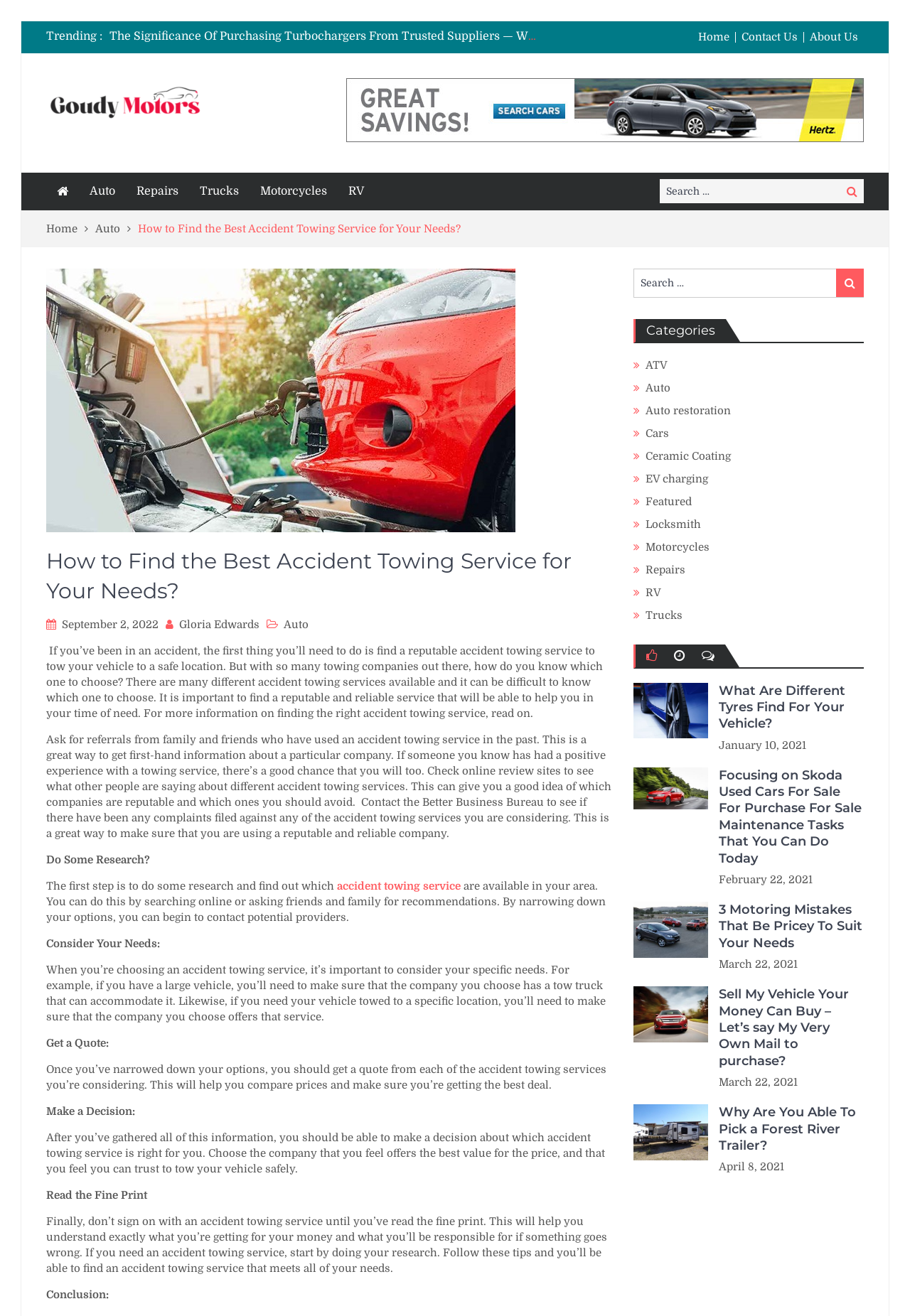Specify the bounding box coordinates of the element's region that should be clicked to achieve the following instruction: "Read about How to Find the Best Accident Towing Service for Your Needs". The bounding box coordinates consist of four float numbers between 0 and 1, in the format [left, top, right, bottom].

[0.051, 0.415, 0.673, 0.46]